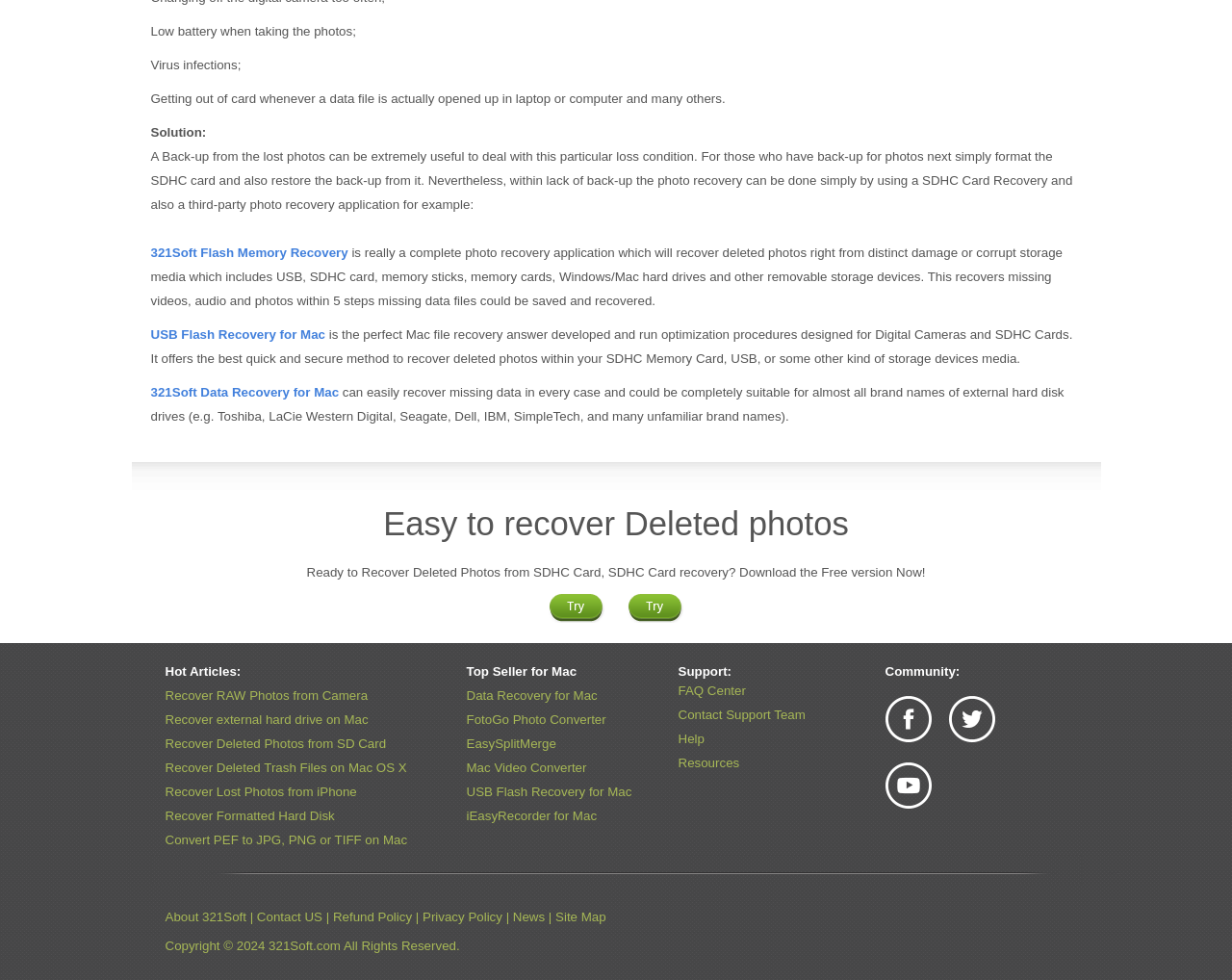Find the bounding box coordinates of the clickable region needed to perform the following instruction: "Download the free version now". The coordinates should be provided as four float numbers between 0 and 1, i.e., [left, top, right, bottom].

[0.444, 0.613, 0.491, 0.628]